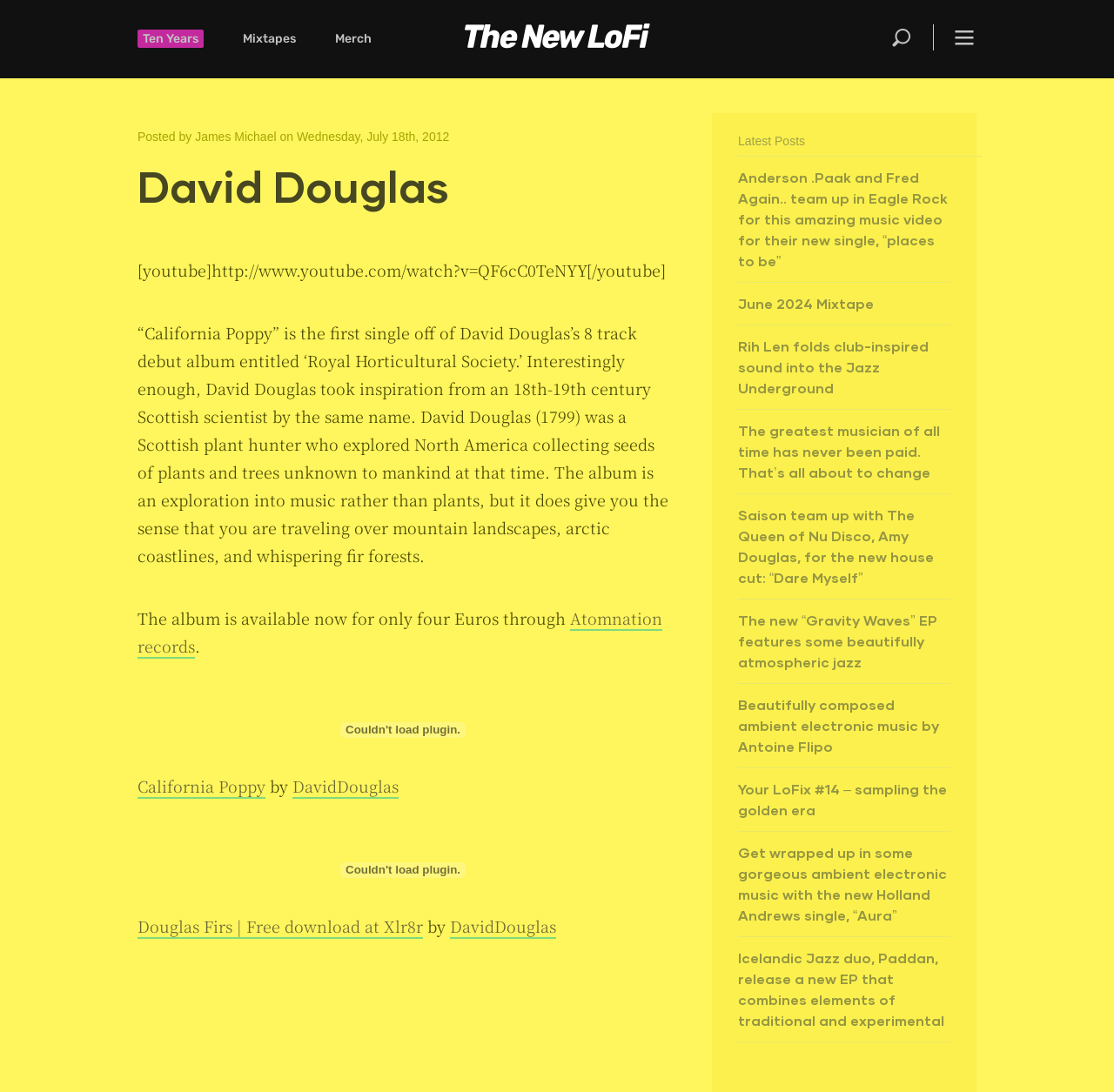Find the bounding box coordinates of the clickable area that will achieve the following instruction: "Listen to 'California Poppy' by David Douglas".

[0.123, 0.709, 0.238, 0.731]